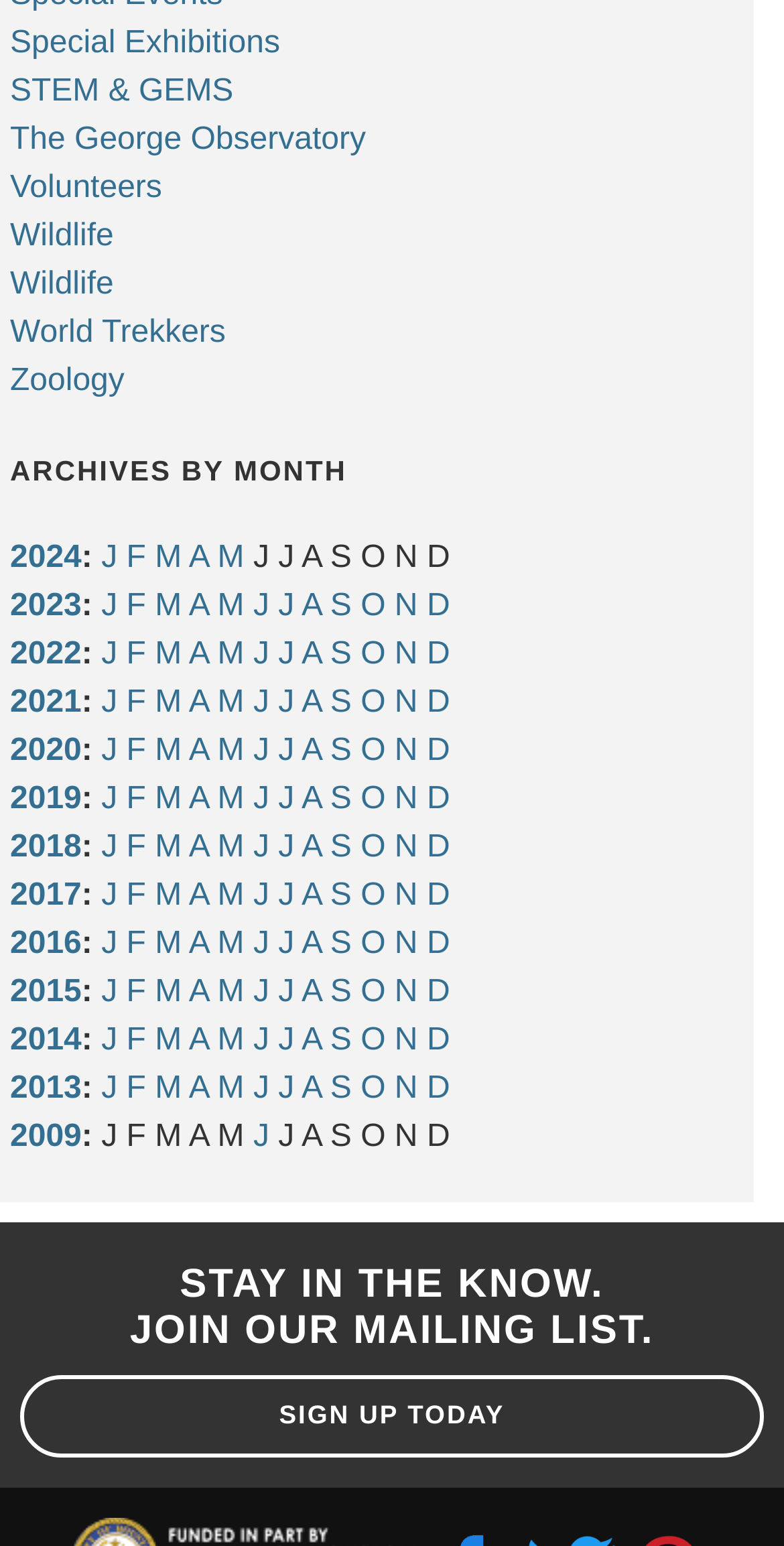How many links are there under 'ARCHIVES BY MONTH'?
Look at the image and respond with a one-word or short-phrase answer.

28